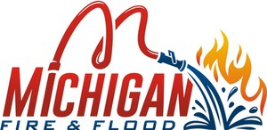Elaborate on the image with a comprehensive description.

The image features the logo of "Michigan Fire & Flood Inc," a company specializing in odor removal services based in Clinton Township, Michigan. The design incorporates vibrant colors, prominently displaying the name "MICHIGAN" in bold red letters. A stylized fire hose, depicted in a flowing red arc, is connected to an energetic flame graphic, symbolizing fire control and restoration. Alongside, water flows artistically, representing the flood aspect of their services.

This logo effectively conveys the company’s focus on combating fire and water damage, highlighting their expertise in odor removal from various sources, including smoke, mold, and pets. The overall design reflects professionalism and a commitment to quality service, making it an identifiable emblem for customers seeking restoration solutions.